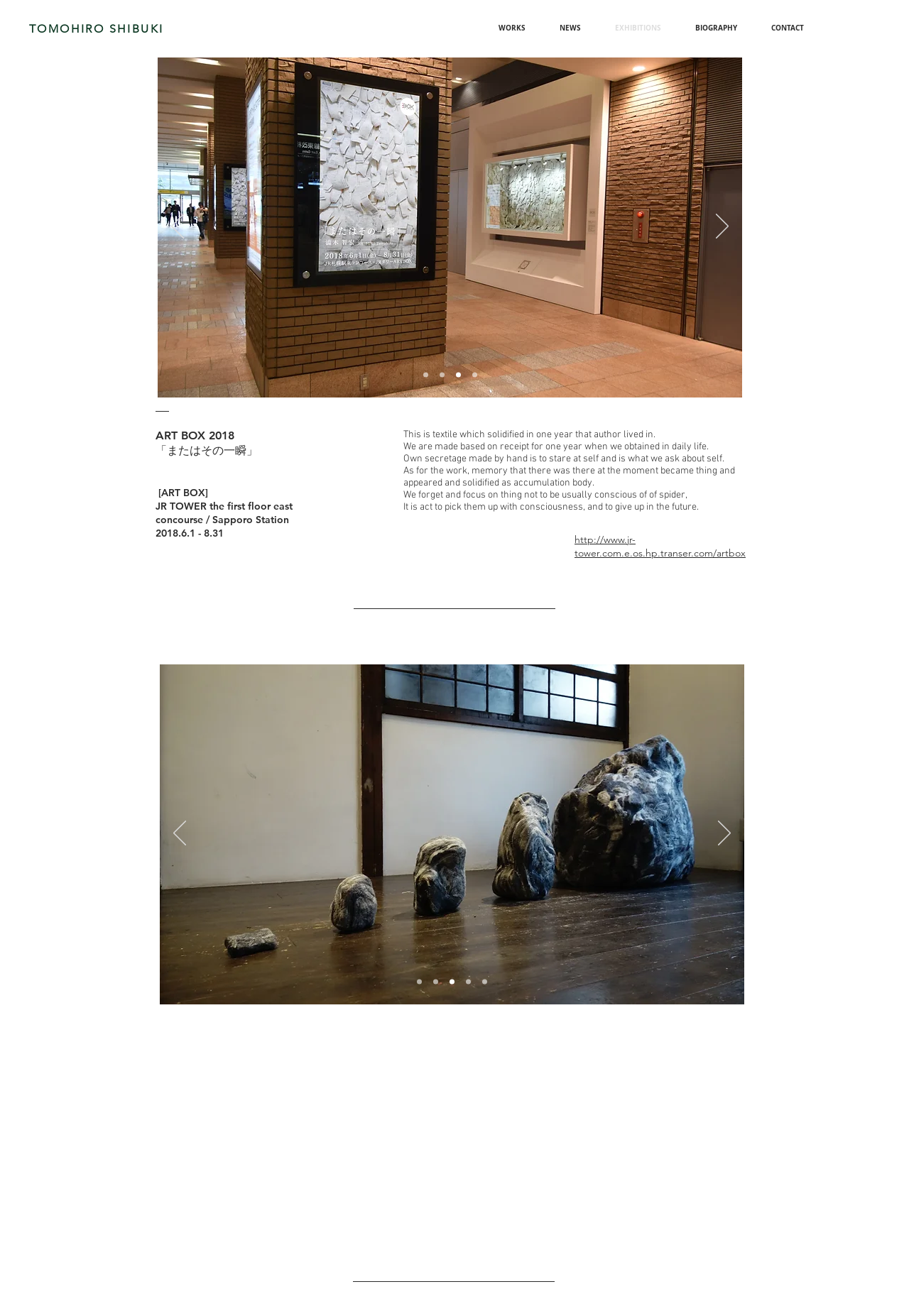Extract the bounding box coordinates for the UI element described by the text: "TOMOHIRO SHIBUKI". The coordinates should be in the form of [left, top, right, bottom] with values between 0 and 1.

[0.032, 0.017, 0.18, 0.027]